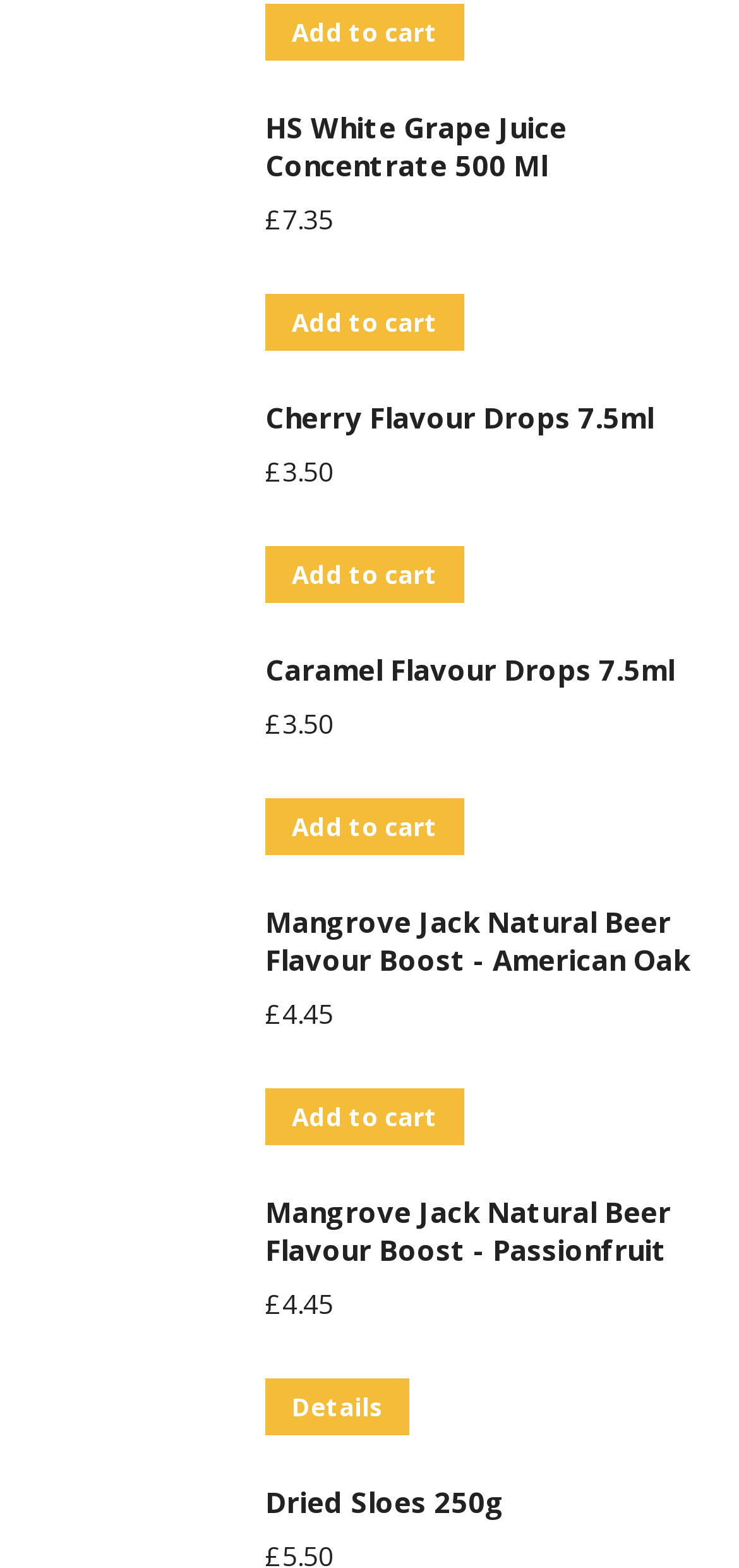Using the information shown in the image, answer the question with as much detail as possible: How many products have an 'Add to cart' button?

I counted the number of 'Add to cart' links on the page, which are associated with the products 'Rum And Raison Flavour Drops 7.5ml', 'HS White Grape Juice Concentrate 500 Ml', 'Cherry Flavour Drops 7.5ml', 'Caramel Flavour Drops 7.5ml', 'Mangrove Jack Natural Beer Flavour Boost - American Oak', 'Mangrove Jack Natural Beer Flavour Boost - Passionfruit', and 'Dried Sloes 250g'. There are 7 products with an 'Add to cart' button.